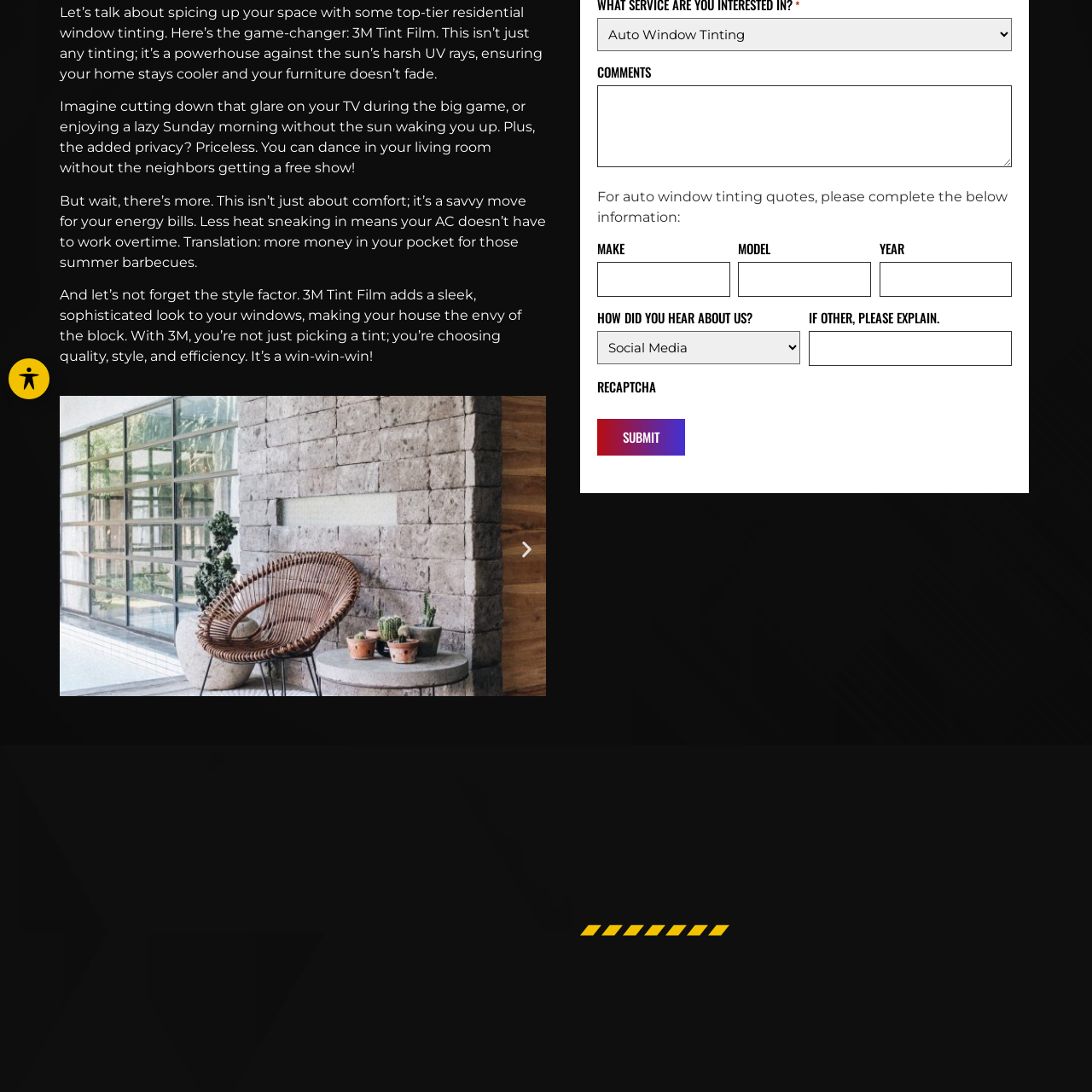Provide a comprehensive description of the content within the red-highlighted area of the image.

The image depicts a residential setting showcasing window tinting, specifically focusing on the application of residential window film. The design emphasizes both aesthetic appeal and functional benefits. This tinting serves to reduce glare, enhance privacy, and improve energy efficiency by minimizing heat entry, ultimately benefiting homeowners by lowering air conditioning costs. The sleek finish adds a sophisticated look to the windows, signaling a blend of quality and style that can elevate the overall appearance of the home. This visual representation conveys the advantages of choosing a premium window tinting service, highlighting both comfort and energy savings for potential customers.